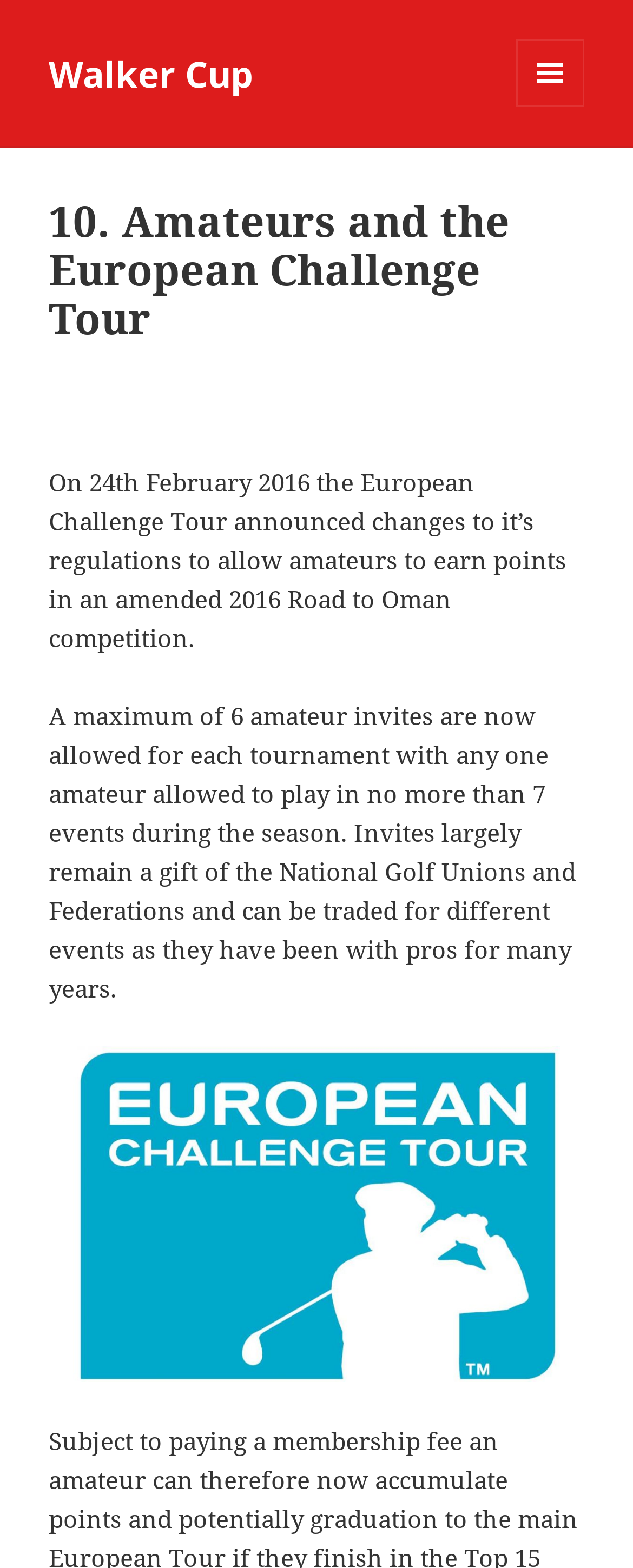Predict the bounding box coordinates of the UI element that matches this description: "About". The coordinates should be in the format [left, top, right, bottom] with each value between 0 and 1.

None